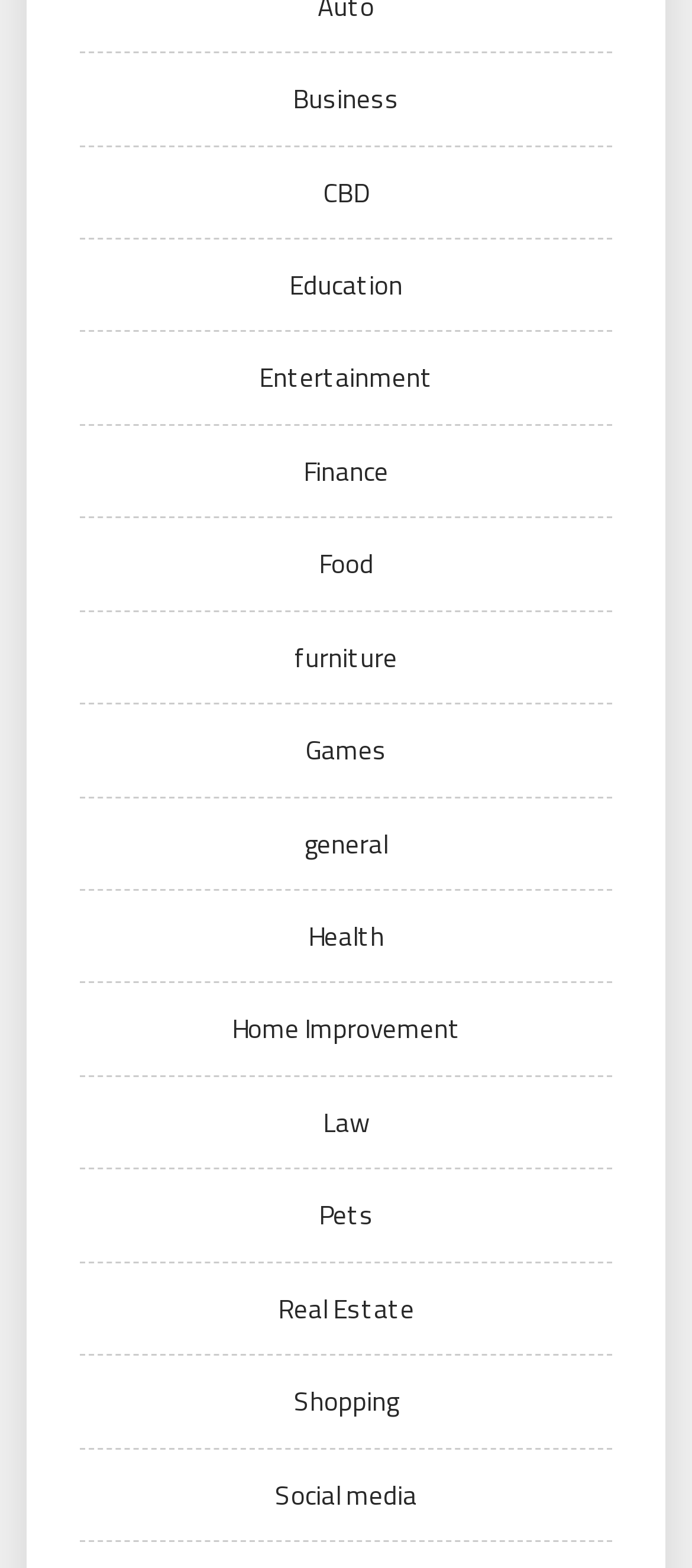Refer to the image and provide a thorough answer to this question:
Are there any categories related to living spaces on the webpage?

I found that there are categories related to living spaces, such as 'Home Improvement', 'Furniture', and 'Real Estate', which are all related to living spaces or properties. These categories are available on the webpage.